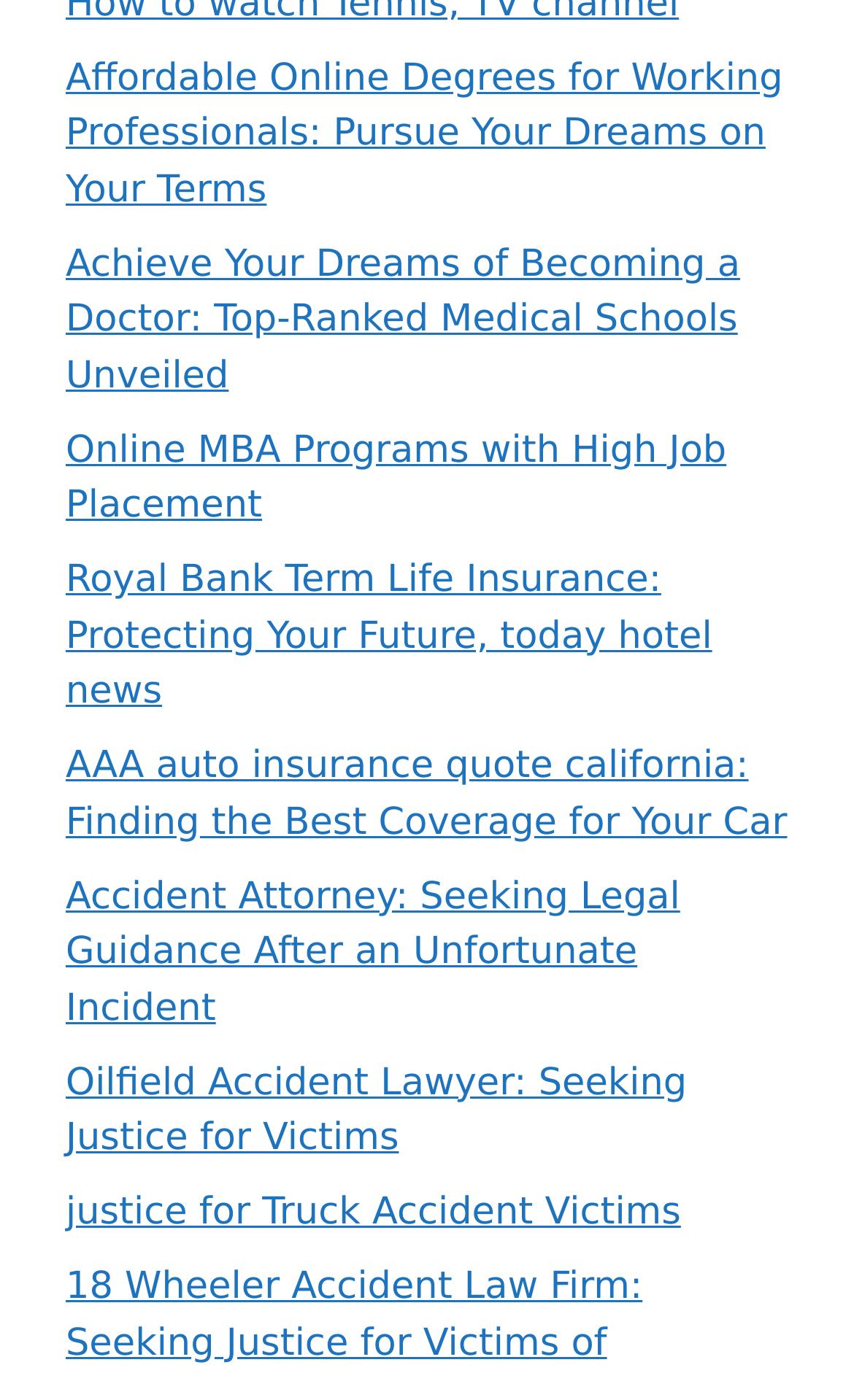Identify the bounding box coordinates for the region of the element that should be clicked to carry out the instruction: "Discover online MBA programs with high job placement". The bounding box coordinates should be four float numbers between 0 and 1, i.e., [left, top, right, bottom].

[0.077, 0.306, 0.851, 0.377]